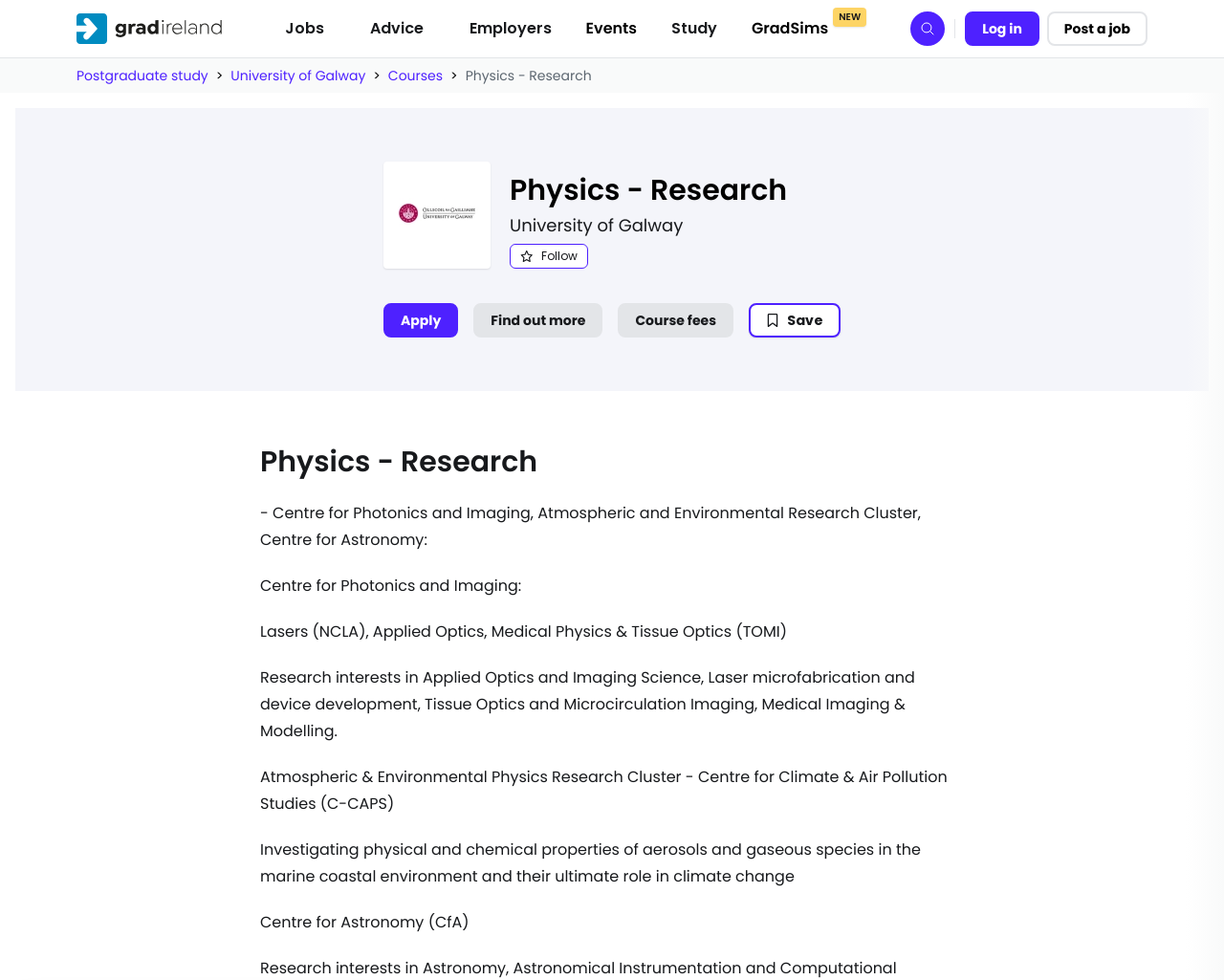Identify the bounding box coordinates of the region that should be clicked to execute the following instruction: "View postgraduate study options".

[0.062, 0.067, 0.17, 0.087]